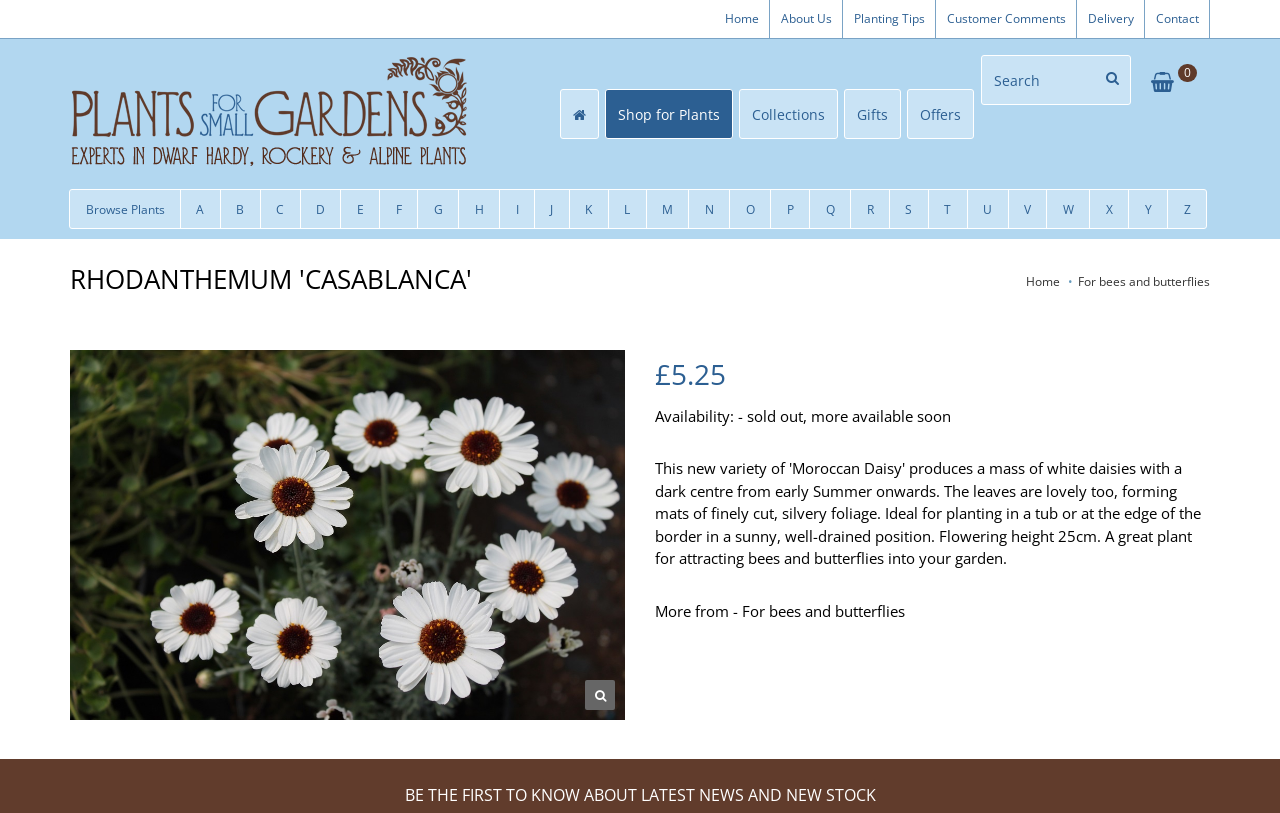Point out the bounding box coordinates of the section to click in order to follow this instruction: "Click on the 'Home' link".

[0.559, 0.0, 0.601, 0.047]